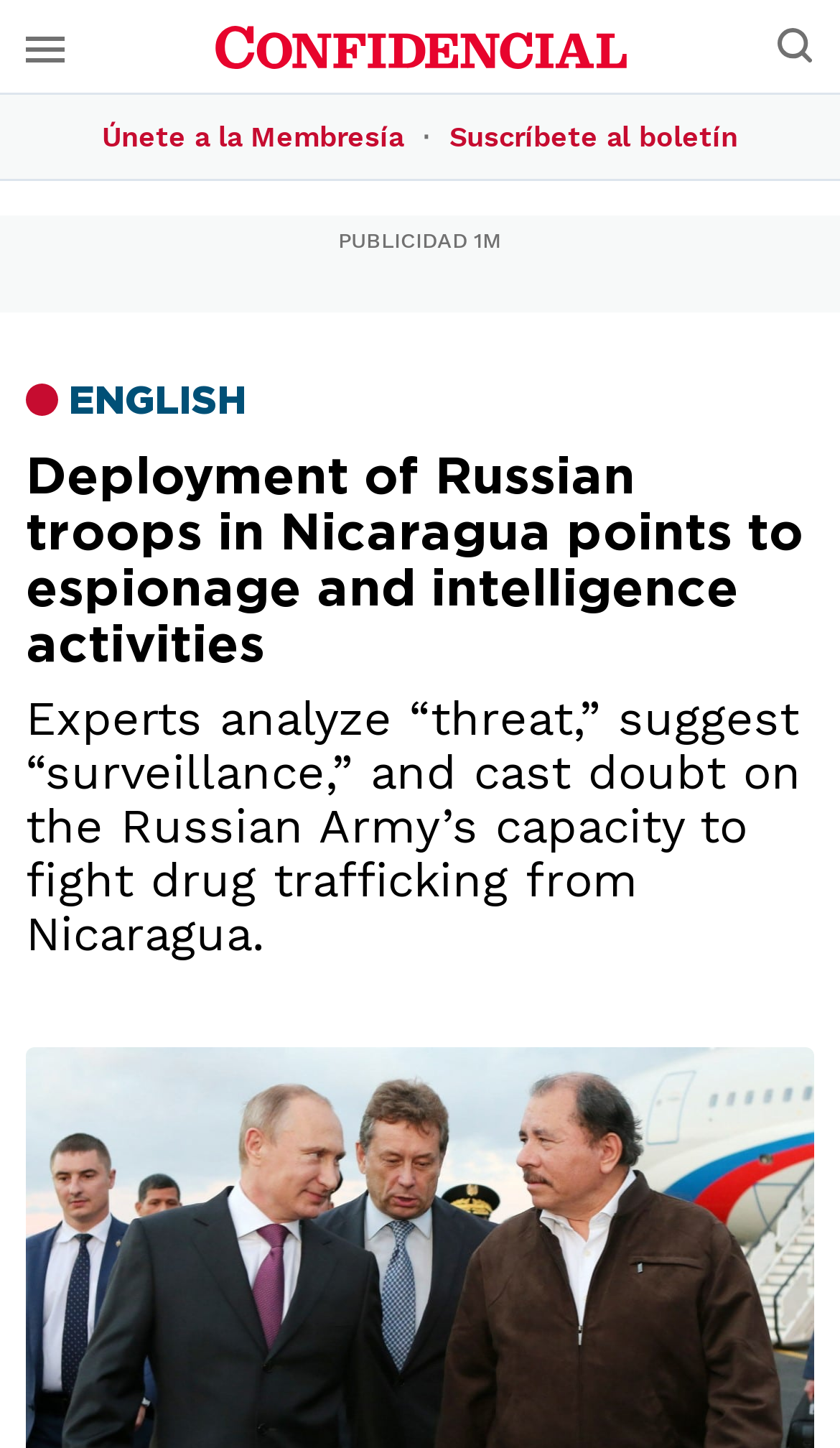Answer the question using only one word or a concise phrase: Is there a search function on the webpage?

Yes